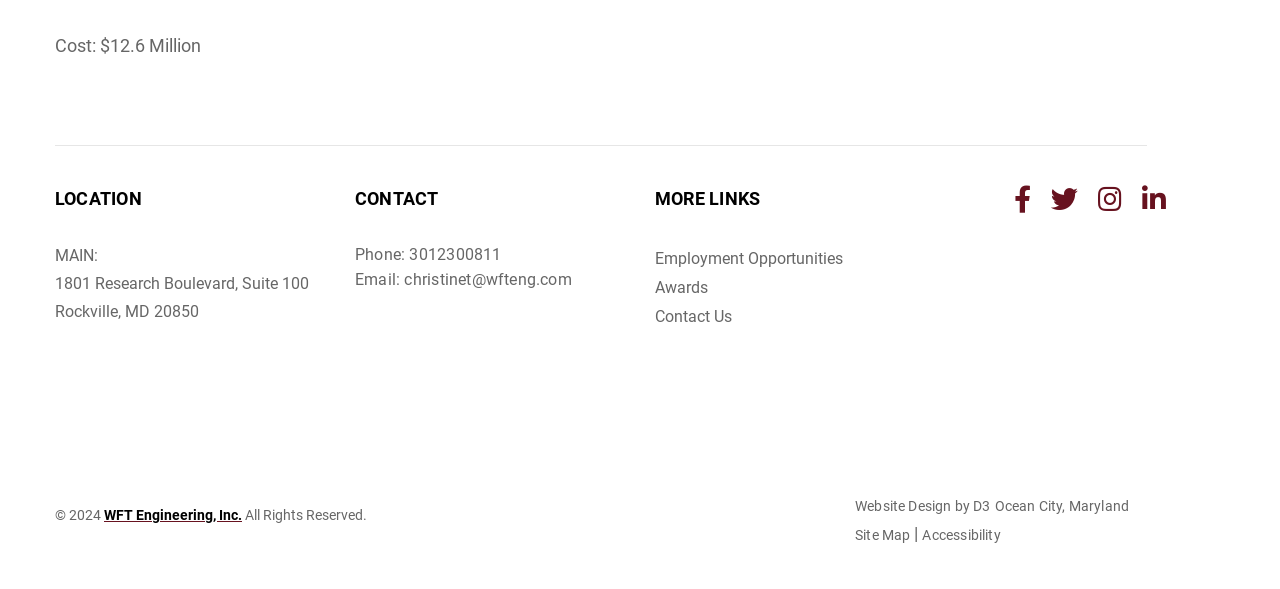Based on the description "Website Design by D3", find the bounding box of the specified UI element.

[0.668, 0.834, 0.774, 0.882]